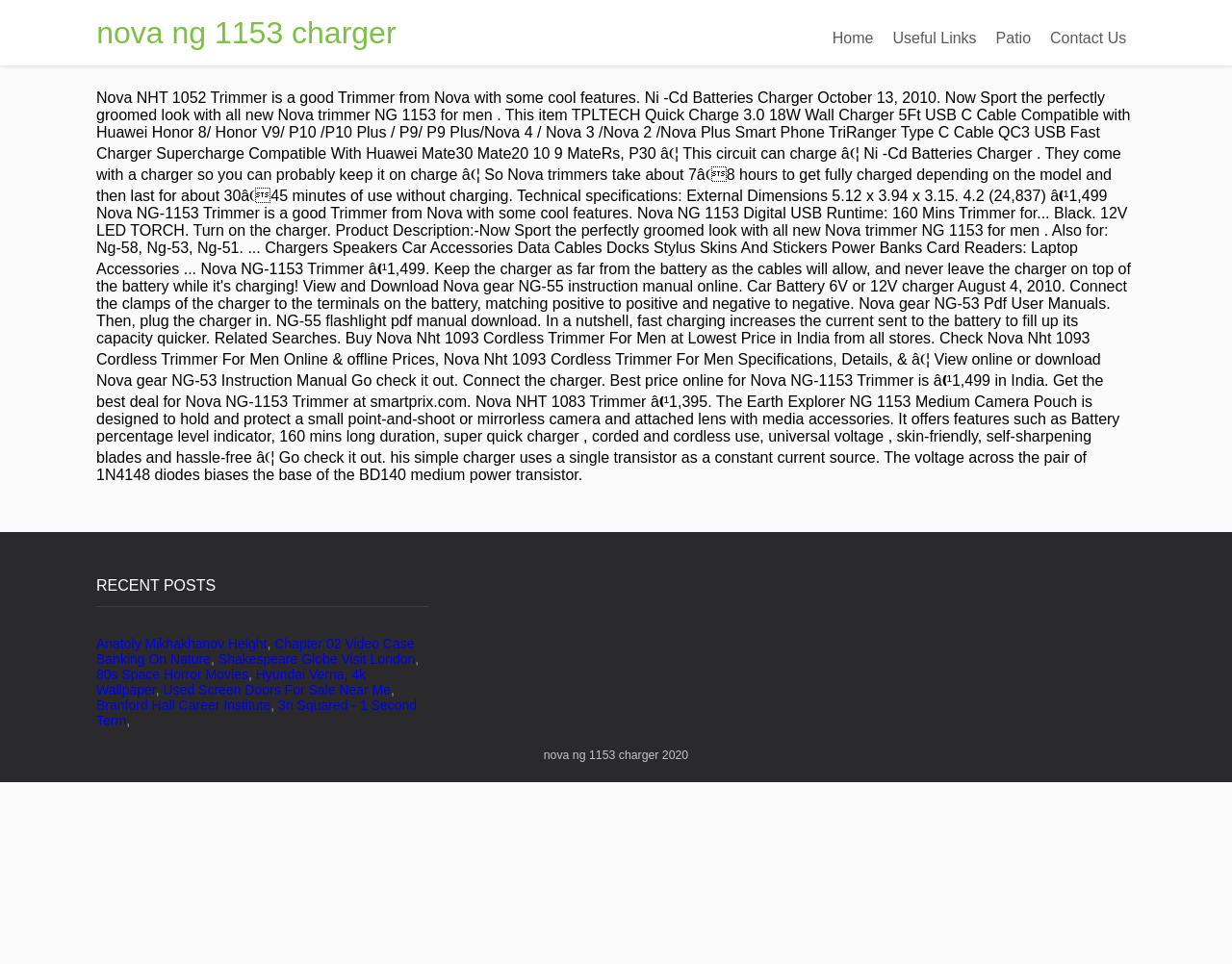Write a detailed summary of the webpage, including text, images, and layout.

The webpage is about the "nova ng 1153 charger". At the top, there is a layout table with several links, including "nova ng 1153 charger", "Home", "Useful Links", "Patio", and "Contact Us", aligned horizontally from left to right. 

Below the layout table, there is a section with the title "RECENT POSTS". Under this title, there are several links to various articles, including "Anatoly Mikhakhanov Height", "Chapter 02 Video Case Banking On Nature", "Shakespeare Globe Visit London", "80s Space Horror Movies", "Hyundai Verna, 4k Wallpaper", "Used Screen Doors For Sale Near Me", "Branford Hall Career Institute", and "3n Squared - 1 Second Term". These links are listed vertically, with commas separating them. 

At the bottom of the page, there is a static text "nova ng 1153 charger 2020", which seems to be a subtitle or a description related to the main topic.